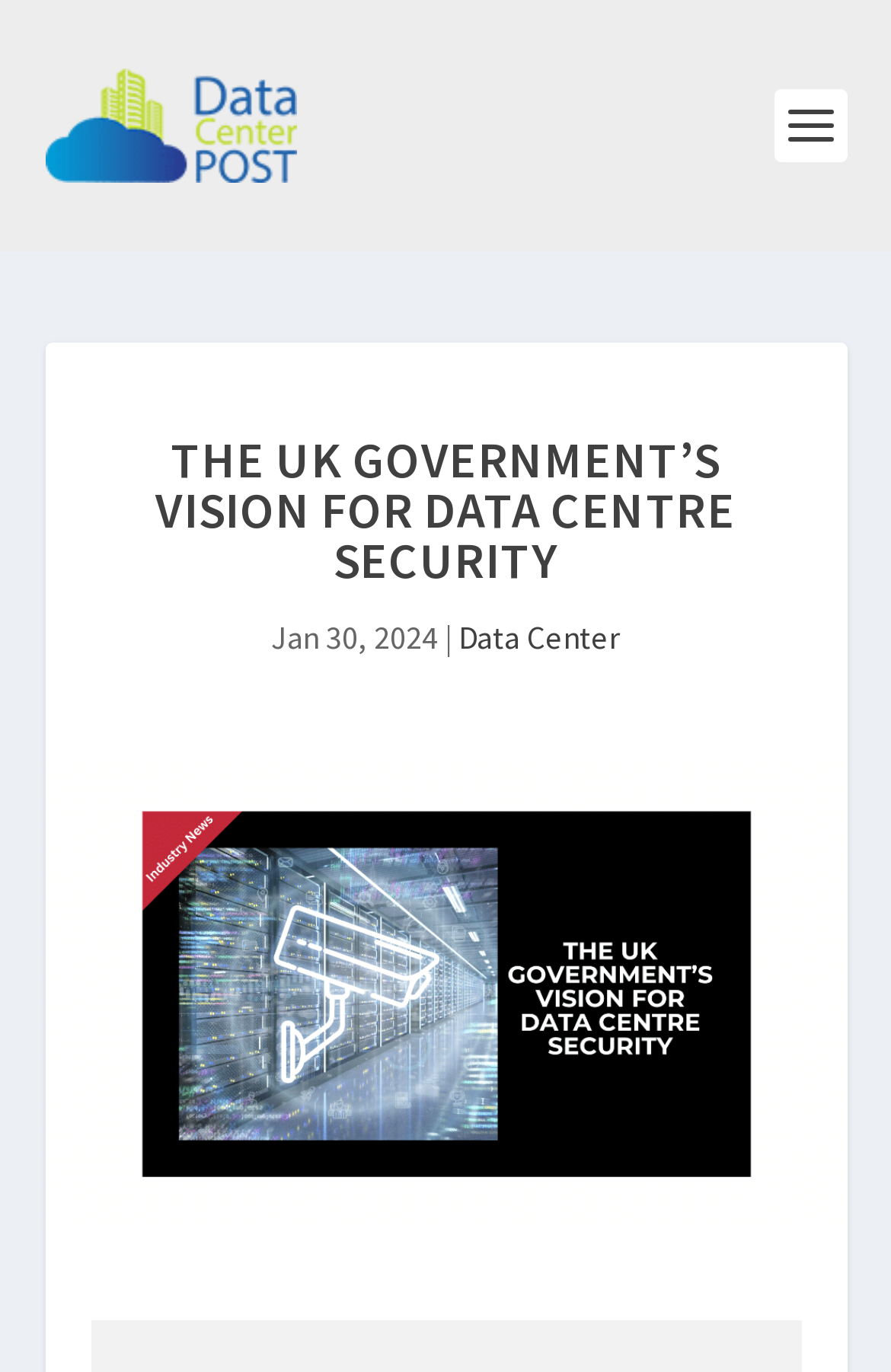Based on the element description Data Center, identify the bounding box of the UI element in the given webpage screenshot. The coordinates should be in the format (top-left x, top-left y, bottom-right x, bottom-right y) and must be between 0 and 1.

[0.514, 0.45, 0.696, 0.479]